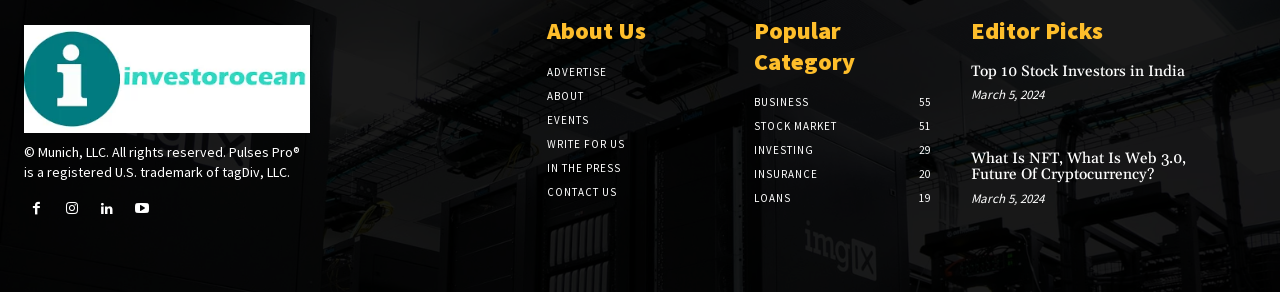Please find the bounding box for the following UI element description. Provide the coordinates in (top-left x, top-left y, bottom-right x, bottom-right y) format, with values between 0 and 1: Insurance20

[0.589, 0.571, 0.639, 0.619]